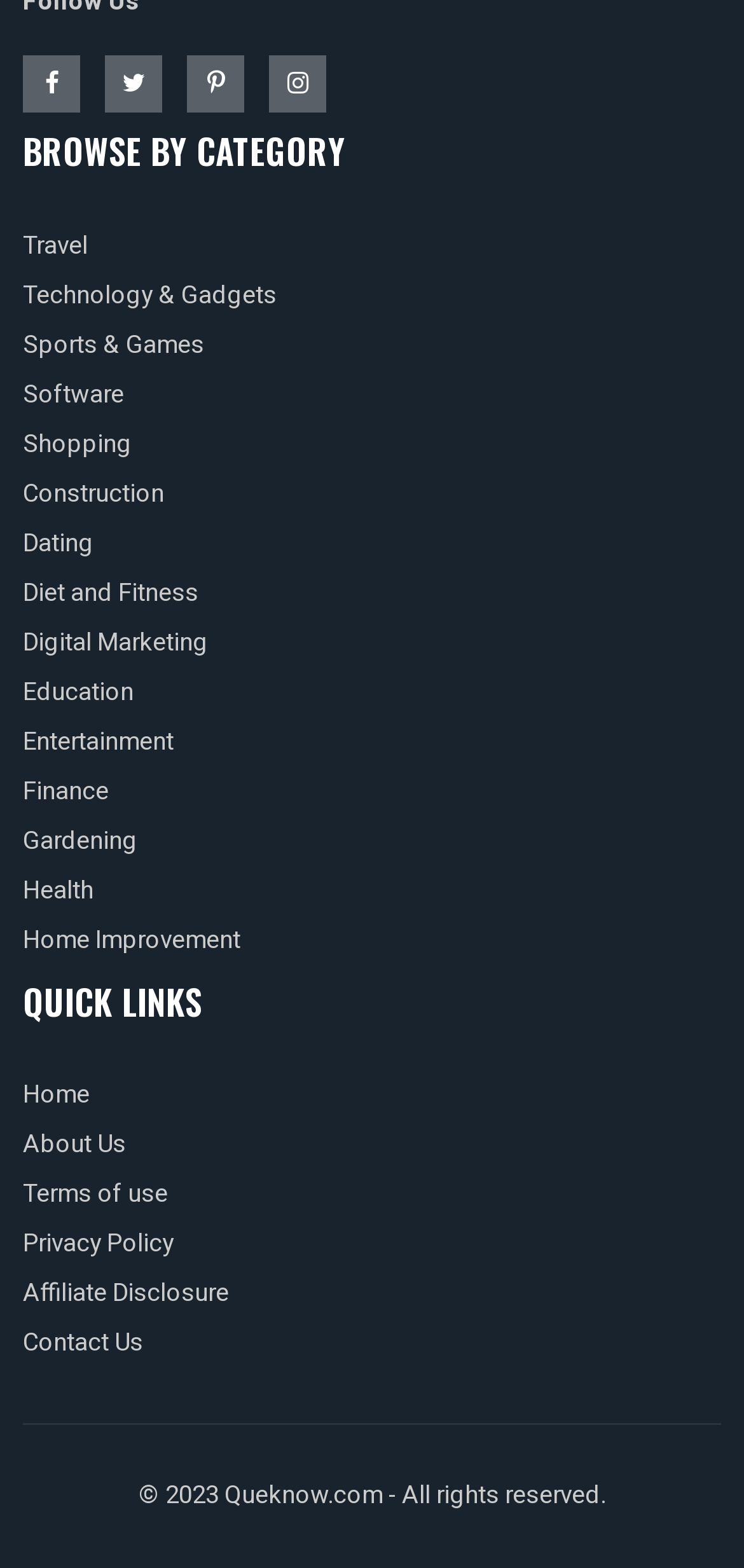Determine the bounding box coordinates of the target area to click to execute the following instruction: "Browse by category."

[0.031, 0.084, 0.969, 0.11]